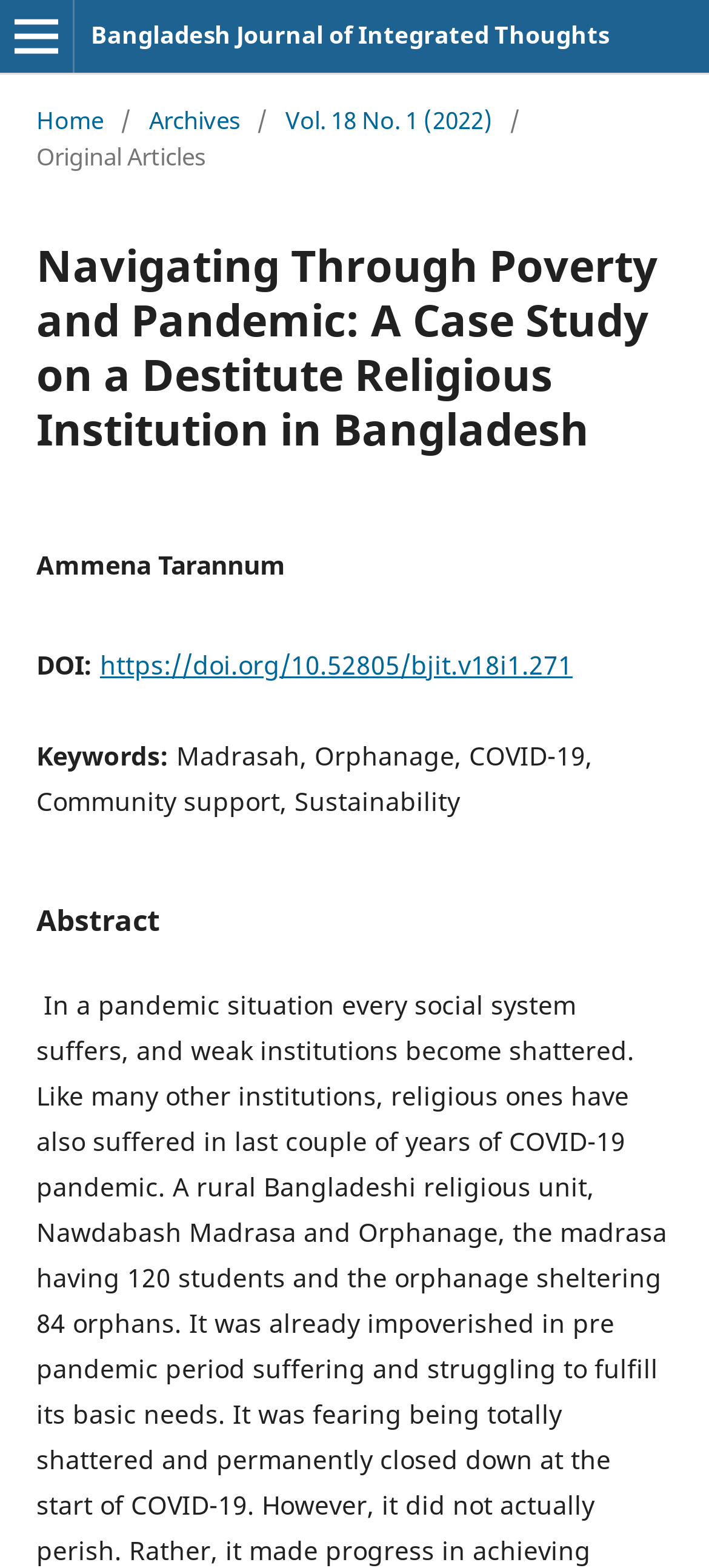Identify and provide the bounding box for the element described by: "Open Menu".

[0.0, 0.0, 0.103, 0.046]